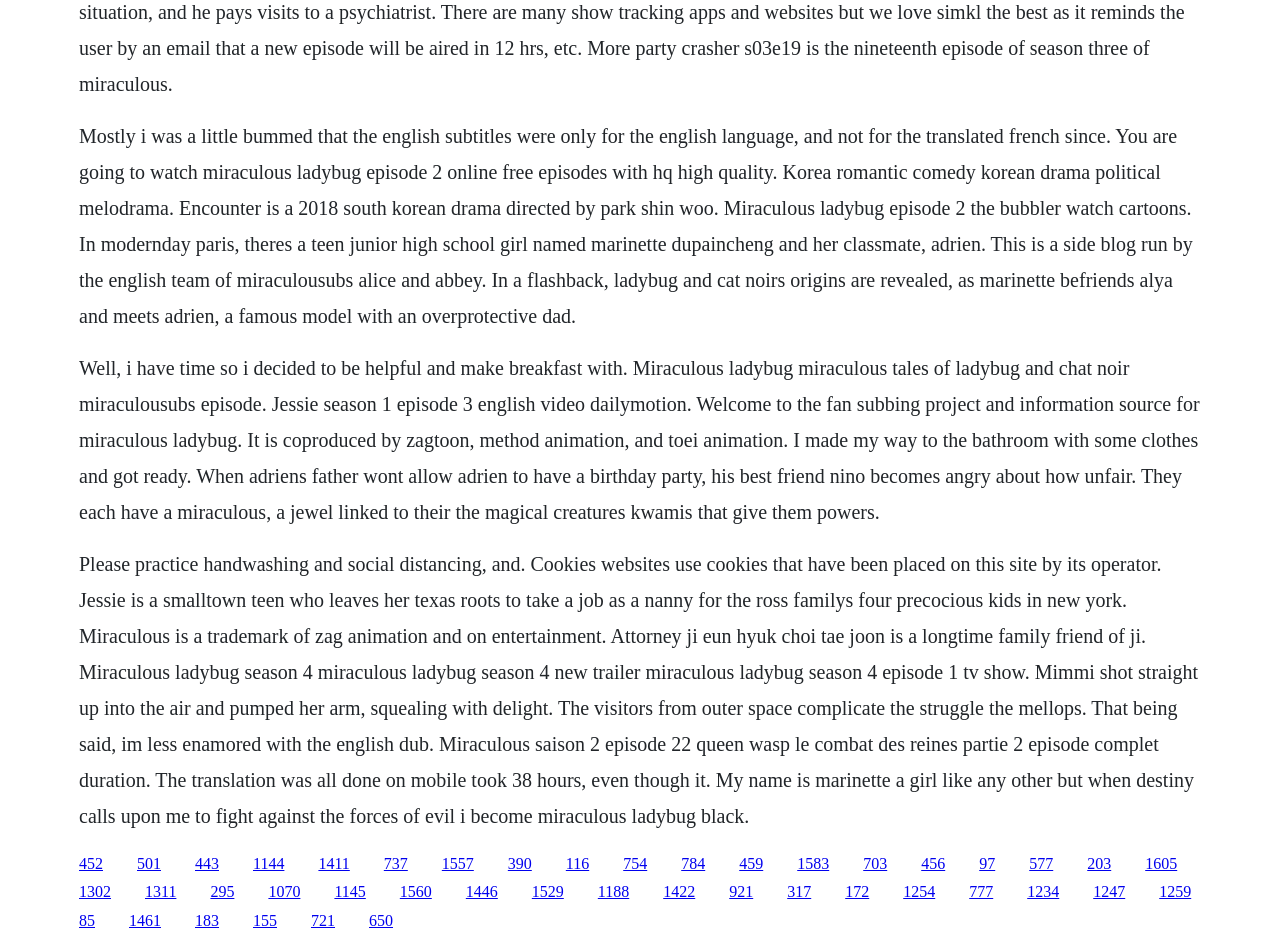Determine the bounding box coordinates of the region I should click to achieve the following instruction: "Click the link '501'". Ensure the bounding box coordinates are four float numbers between 0 and 1, i.e., [left, top, right, bottom].

[0.107, 0.905, 0.126, 0.923]